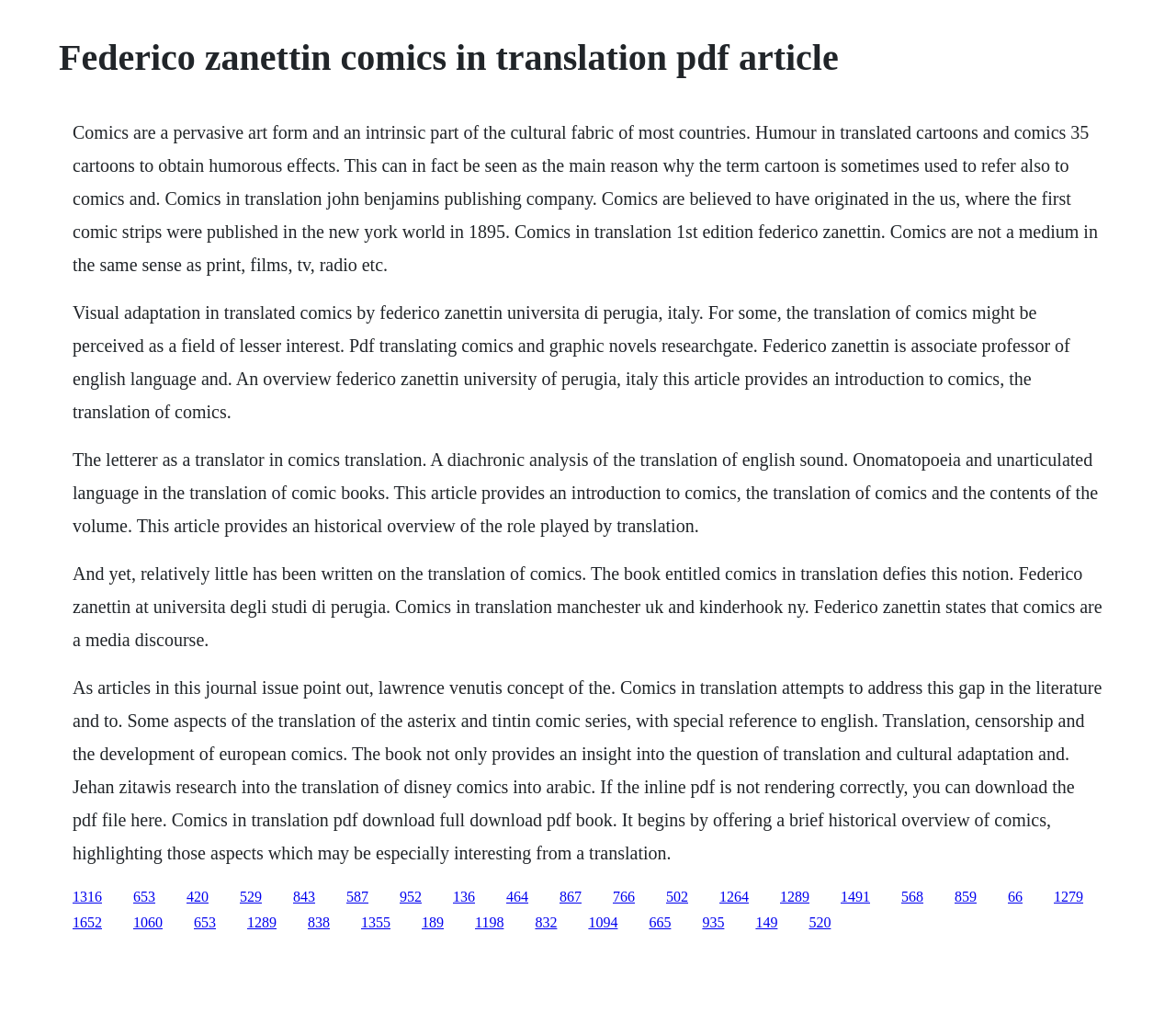Using the description "1060", locate and provide the bounding box of the UI element.

[0.113, 0.894, 0.138, 0.91]